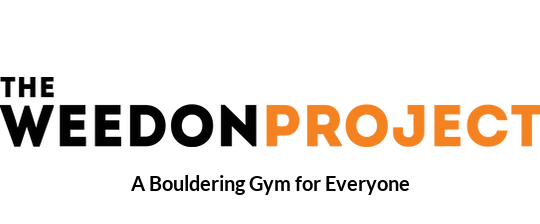Provide a brief response using a word or short phrase to this question:
What is the focus of the bouldering gym?

Community